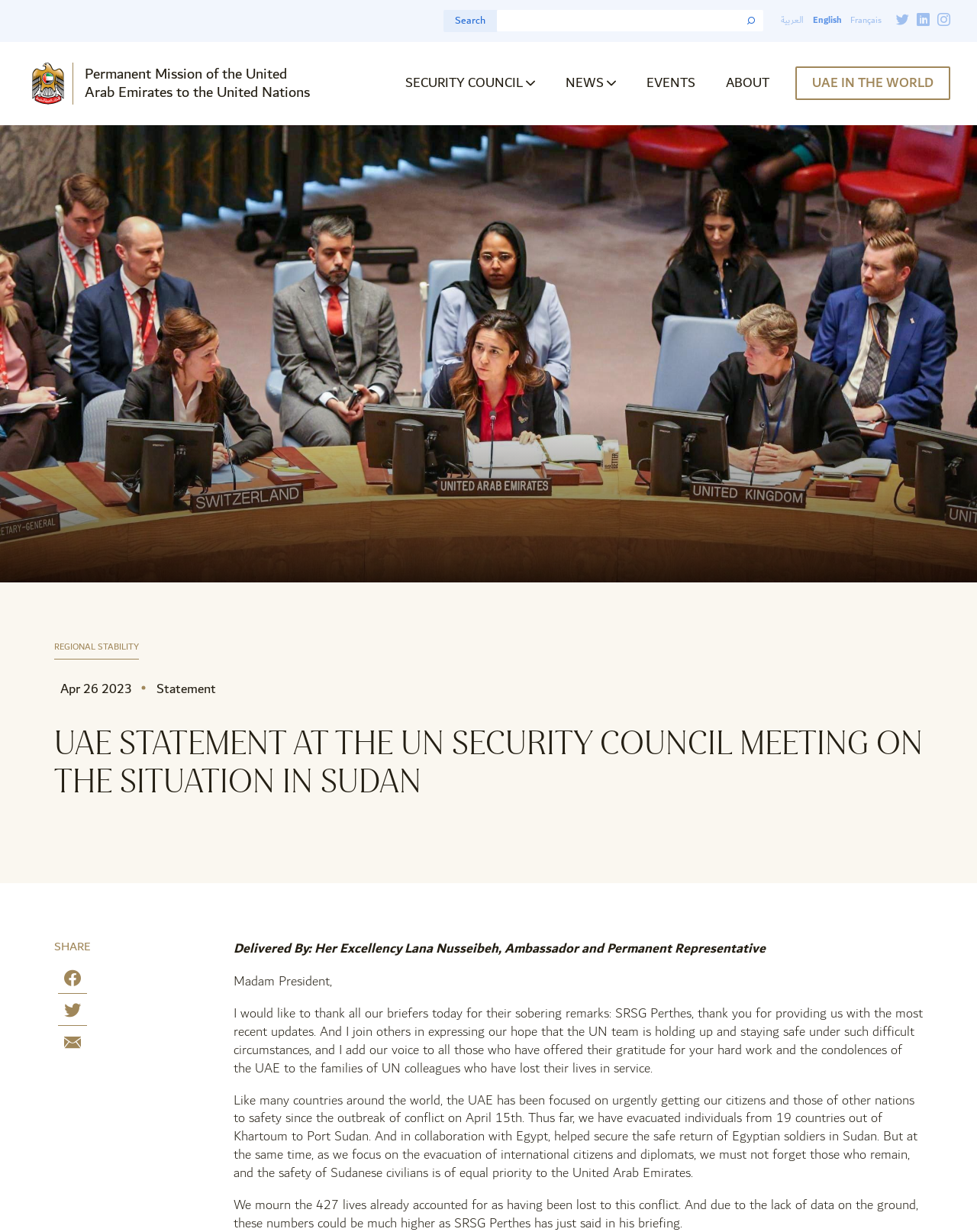Please identify the bounding box coordinates of the region to click in order to complete the given instruction: "Click the HELP link". The coordinates should be four float numbers between 0 and 1, i.e., [left, top, right, bottom].

None